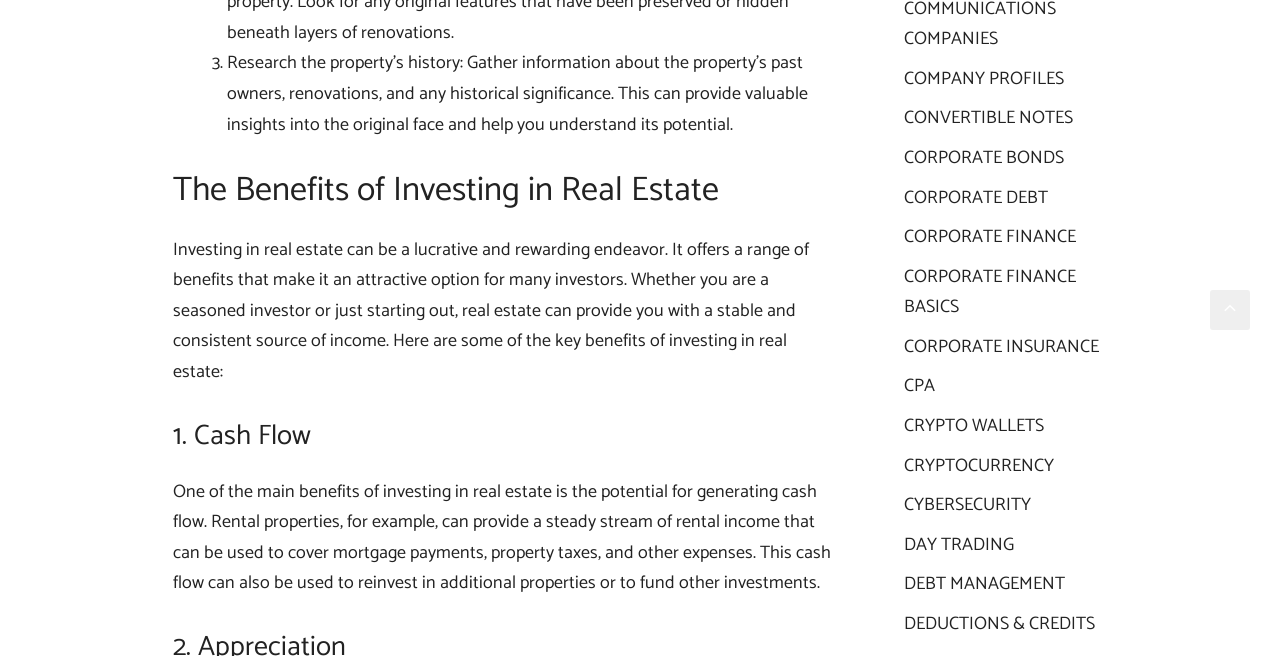Using details from the image, please answer the following question comprehensively:
What is the first step in researching a property's history?

The first step in researching a property's history is to gather information, as mentioned in the text 'Research the property’s history: Gather information'.